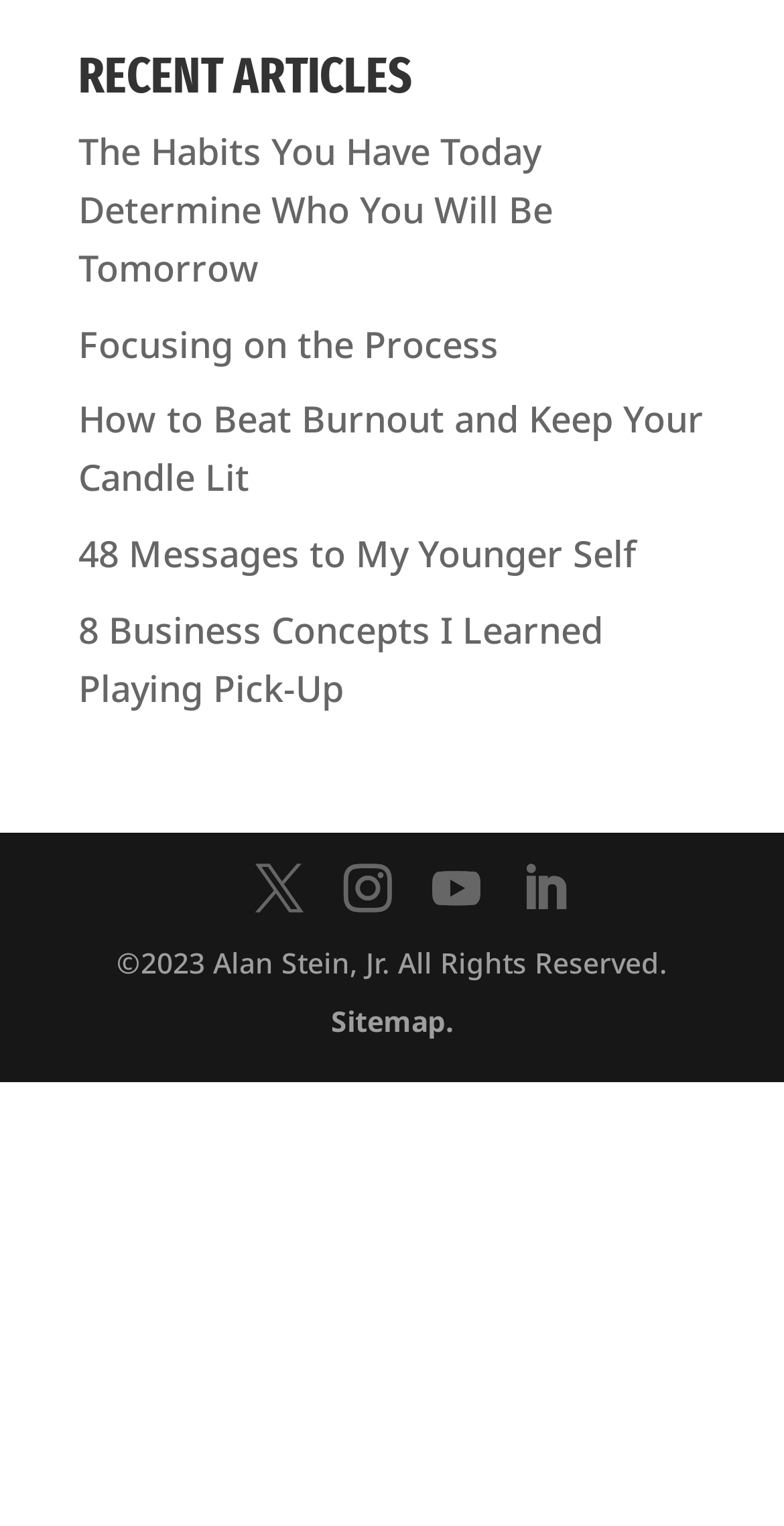What is the last article title? Analyze the screenshot and reply with just one word or a short phrase.

8 Business Concepts I Learned Playing Pick-Up